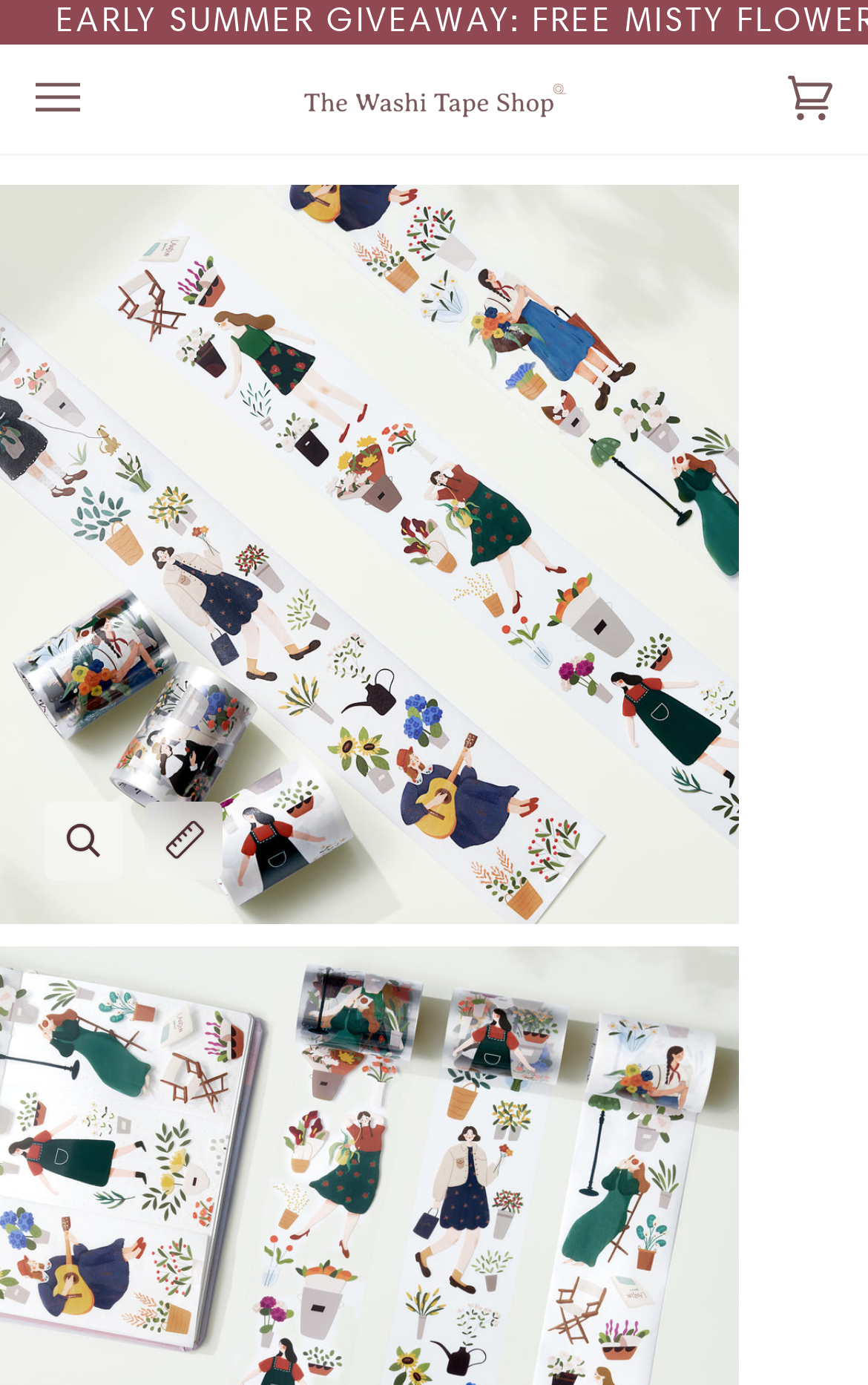Find the bounding box of the UI element described as follows: "Zoom".

[0.051, 0.578, 0.141, 0.635]